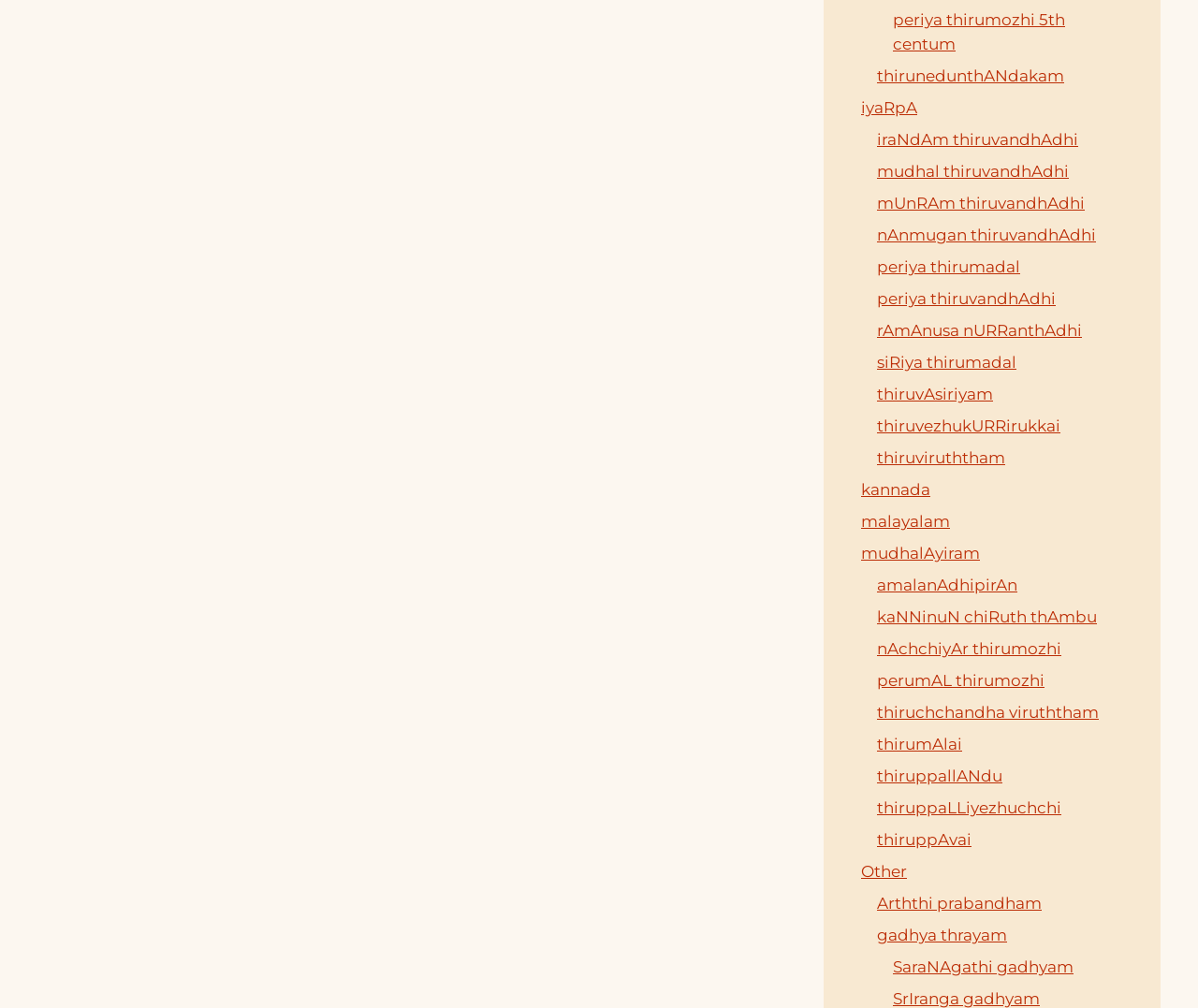Locate the bounding box coordinates of the region to be clicked to comply with the following instruction: "Click on periya thirumozhi 5th centum". The coordinates must be four float numbers between 0 and 1, in the form [left, top, right, bottom].

[0.745, 0.011, 0.889, 0.053]